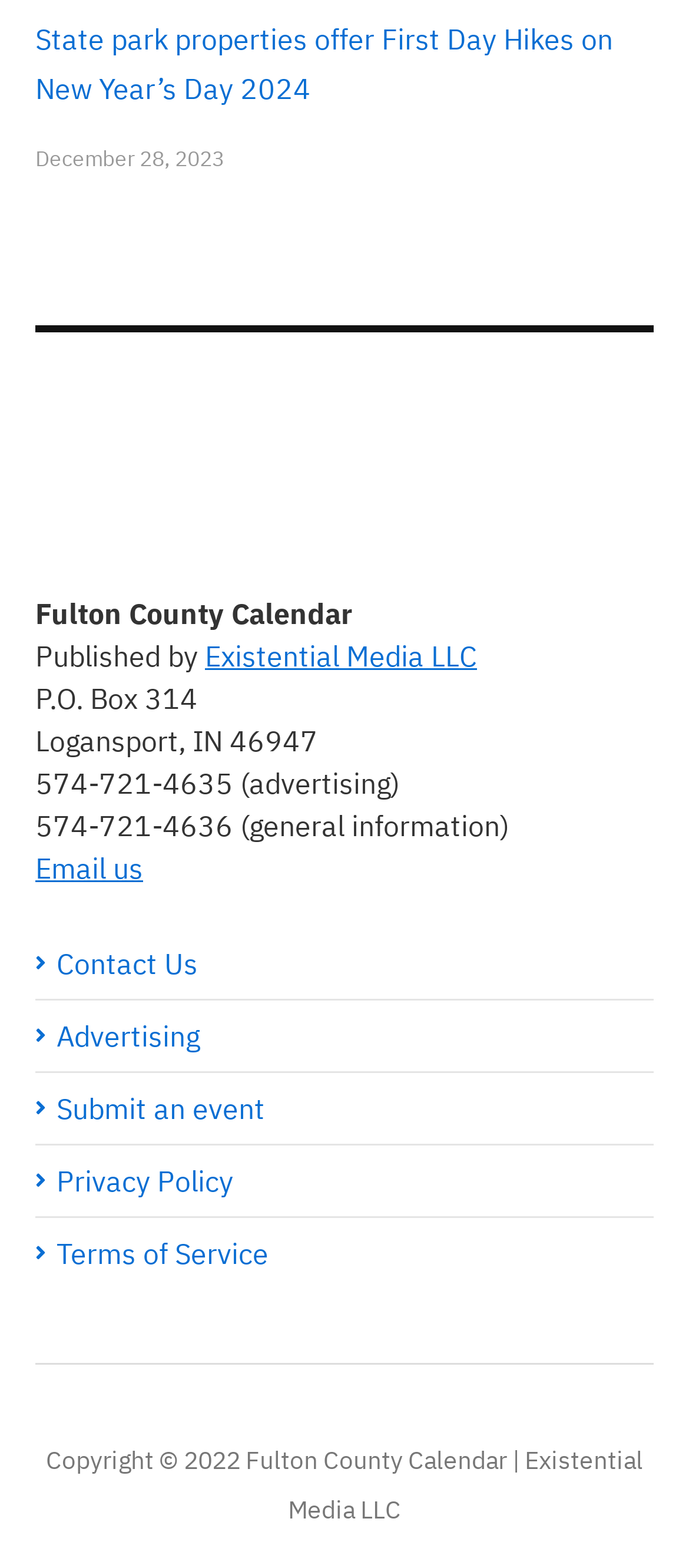Based on what you see in the screenshot, provide a thorough answer to this question: What is the name of the calendar?

I found the answer by looking at the StaticText element with the content 'Fulton County Calendar' at coordinates [0.051, 0.38, 0.51, 0.402]. This text is likely to be the name of the calendar.